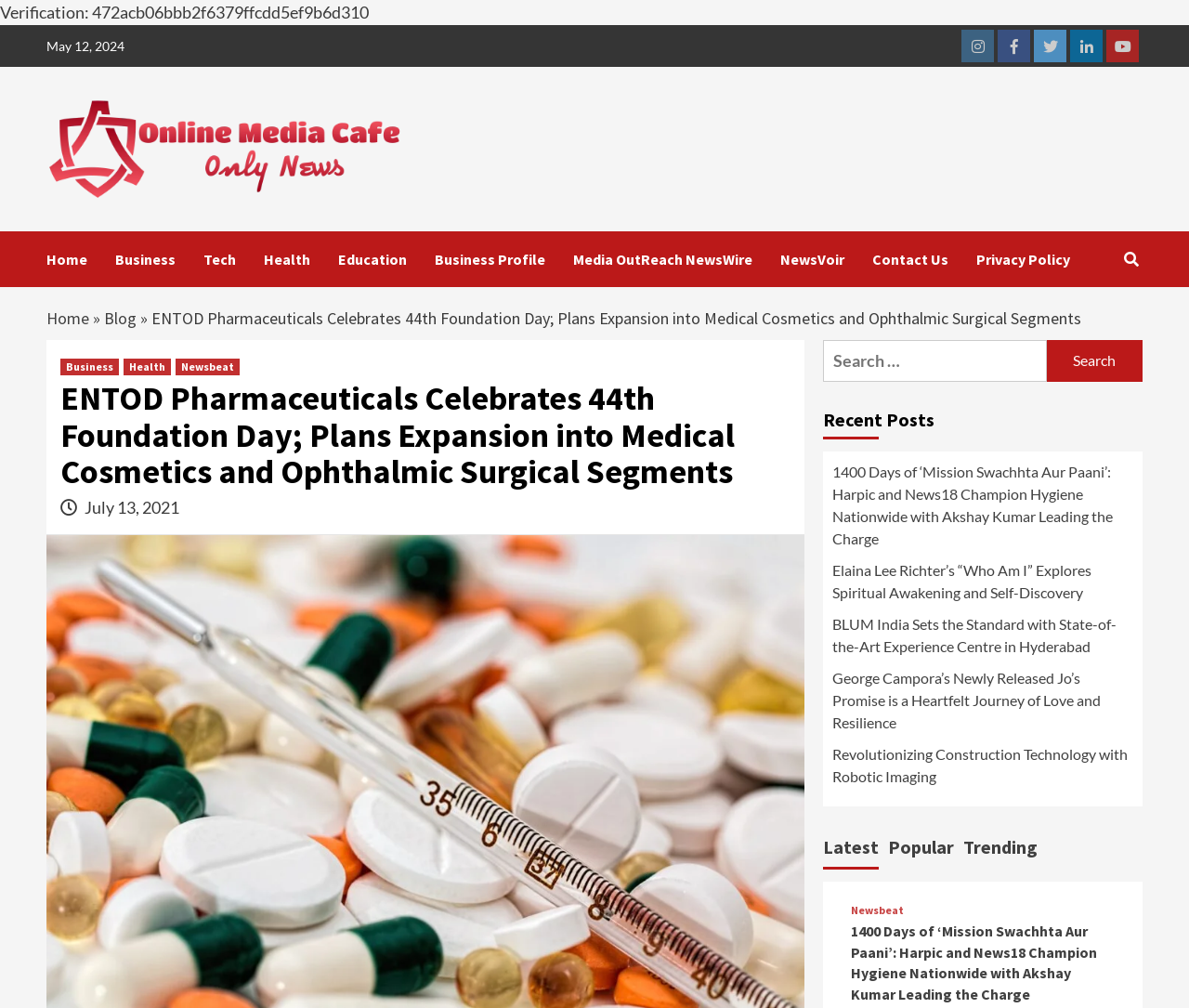Predict the bounding box coordinates of the area that should be clicked to accomplish the following instruction: "Search for something". The bounding box coordinates should consist of four float numbers between 0 and 1, i.e., [left, top, right, bottom].

[0.692, 0.337, 0.961, 0.379]